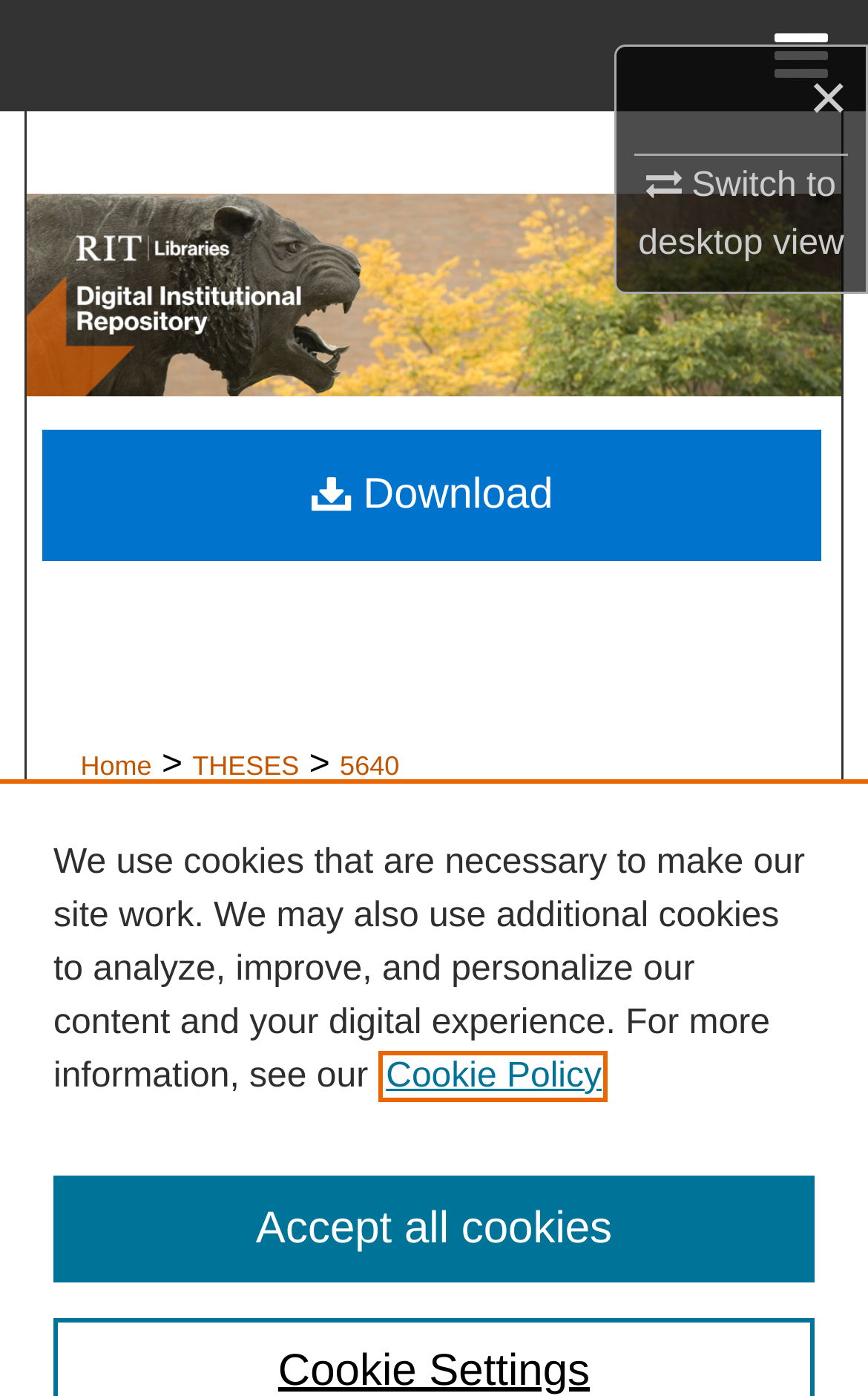Answer the following query with a single word or phrase:
What is the purpose of the button?

Accept all cookies